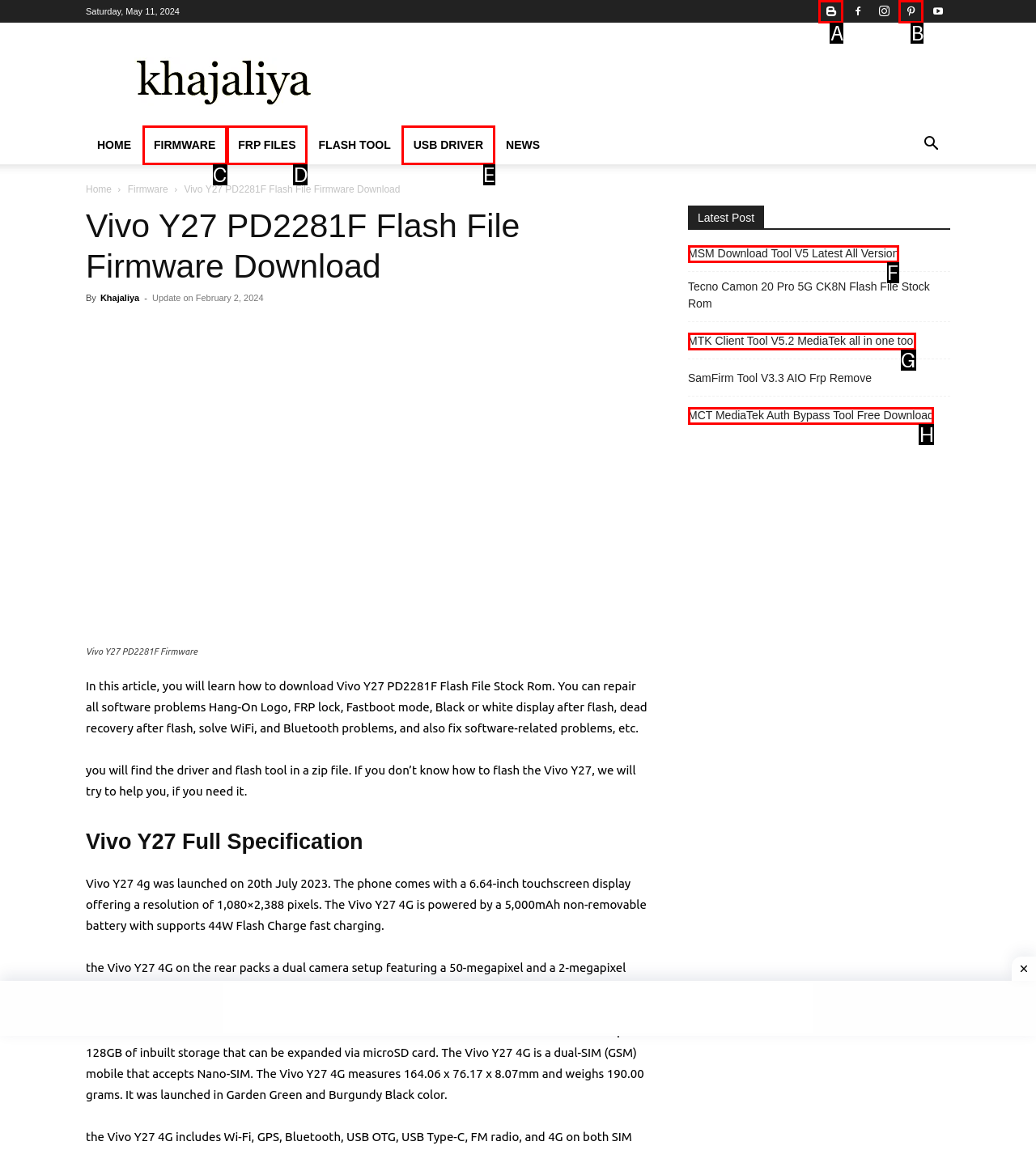Choose the UI element that best aligns with the description: USB Driver
Respond with the letter of the chosen option directly.

E